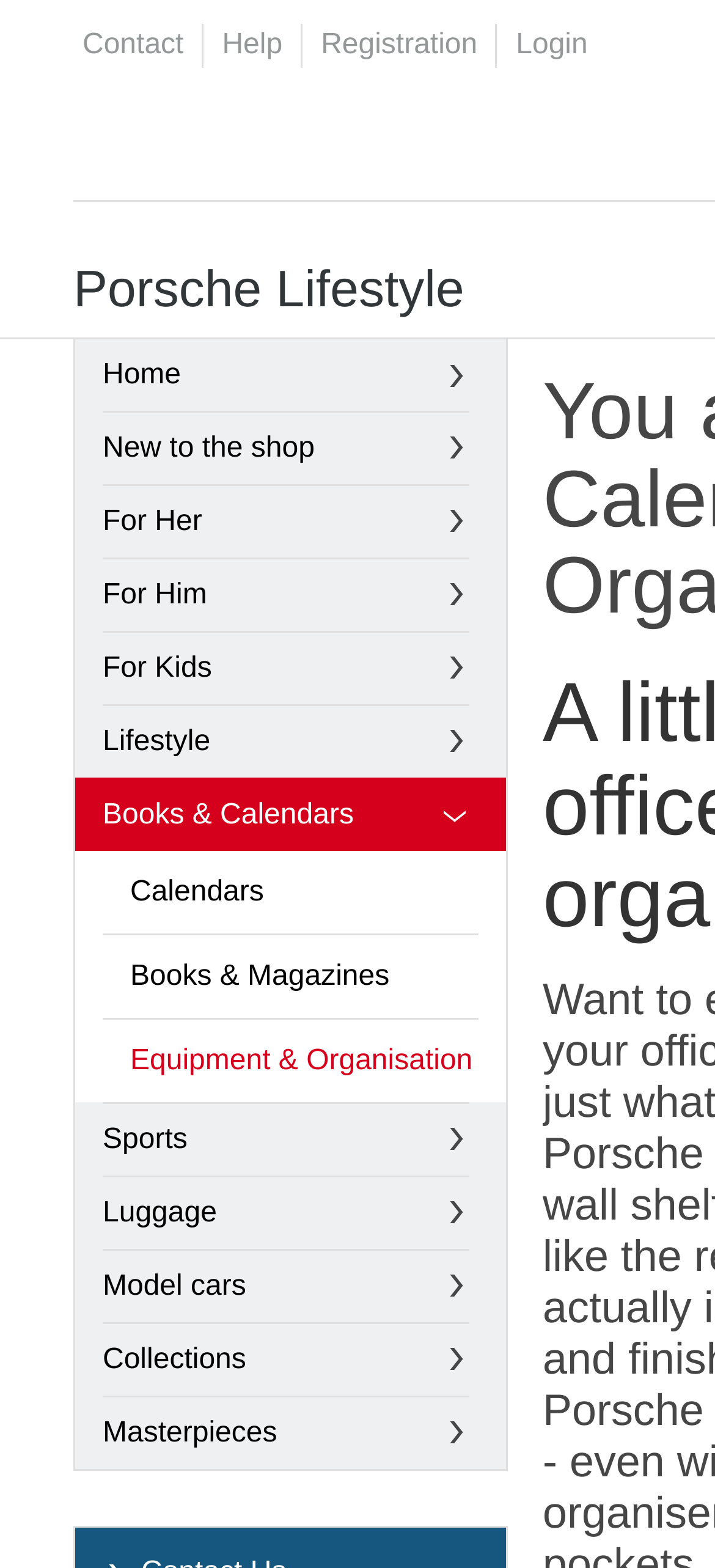Provide a thorough summary of the webpage.

The webpage is a Porsche Lifestyle online store, with a focus on Equipment & Organisation, Books & Calendars, and Home products. At the top left, there are four links: Contact, Help, Registration, and Login. Below these links, the Porsche Lifestyle logo is prominently displayed.

To the right of the logo, there is a vertical menu with 12 links, including Home, New to the shop, For Her, For Him, For Kids, Lifestyle, Books & Calendars, Calendars, Books & Magazines, Equipment & Organisation, Sports, Luggage, Model cars, and Collections. These links are stacked on top of each other, with the Home link at the top and the Collections link at the bottom.

The links are evenly spaced and take up a significant portion of the page, suggesting that they are the main navigation menu for the website. There are no images on the page, and the overall layout is dominated by text links and the Porsche Lifestyle logo.